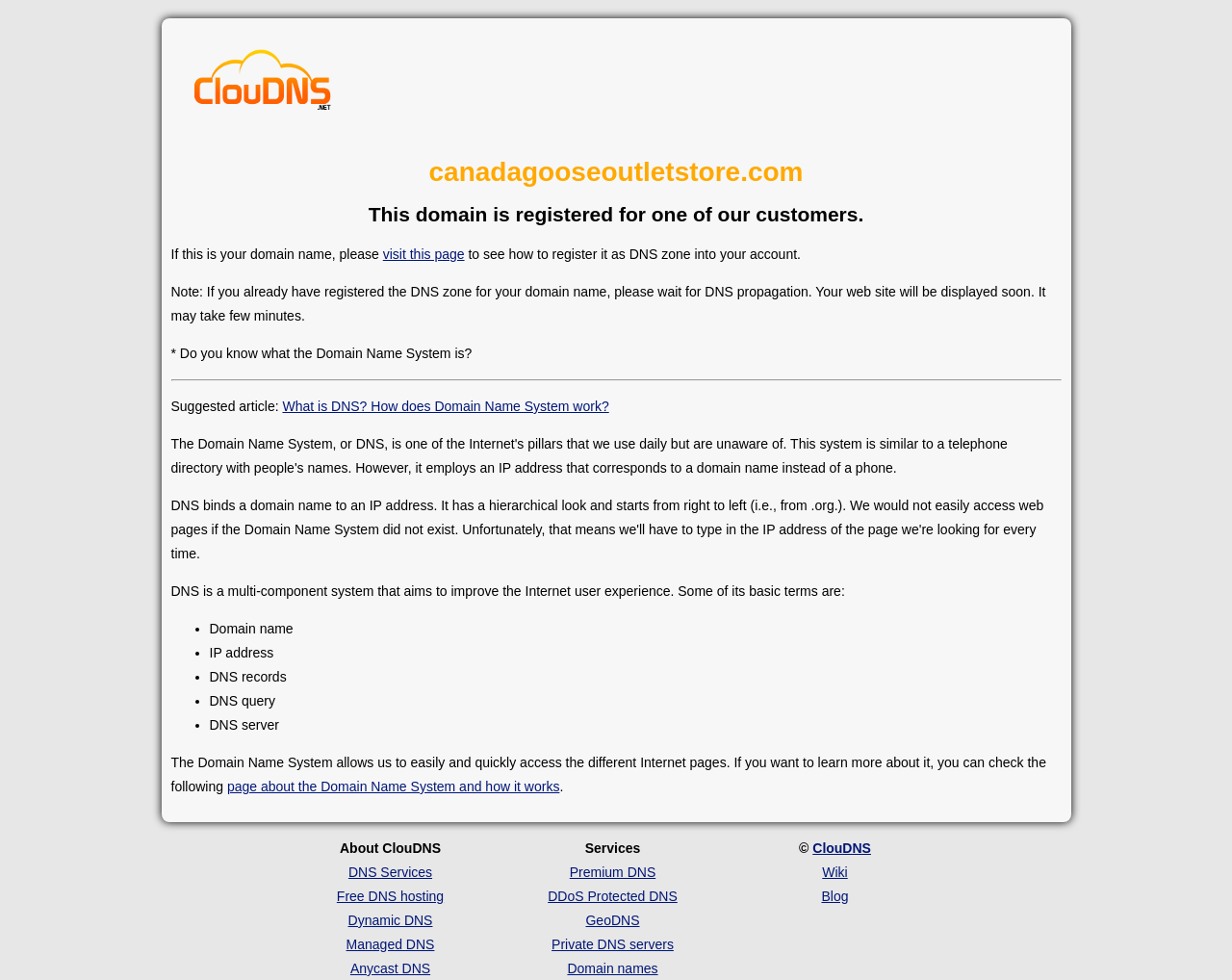Identify the coordinates of the bounding box for the element described below: "parent_node: canadagooseoutletstore.com title="Cloud DNS"". Return the coordinates as four float numbers between 0 and 1: [left, top, right, bottom].

[0.154, 0.048, 0.271, 0.125]